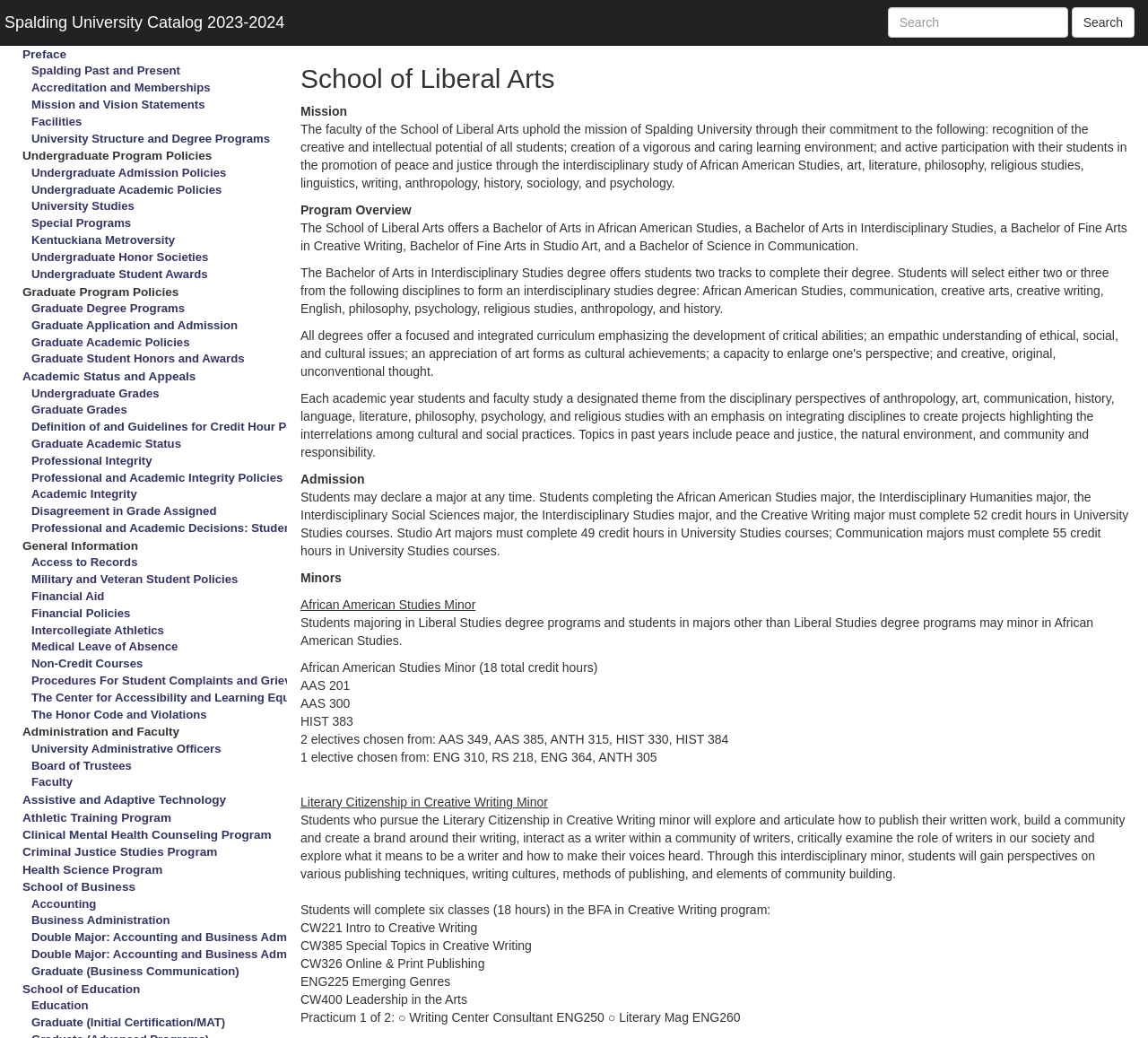Identify the bounding box for the element characterized by the following description: "Education".

[0.027, 0.962, 0.077, 0.975]